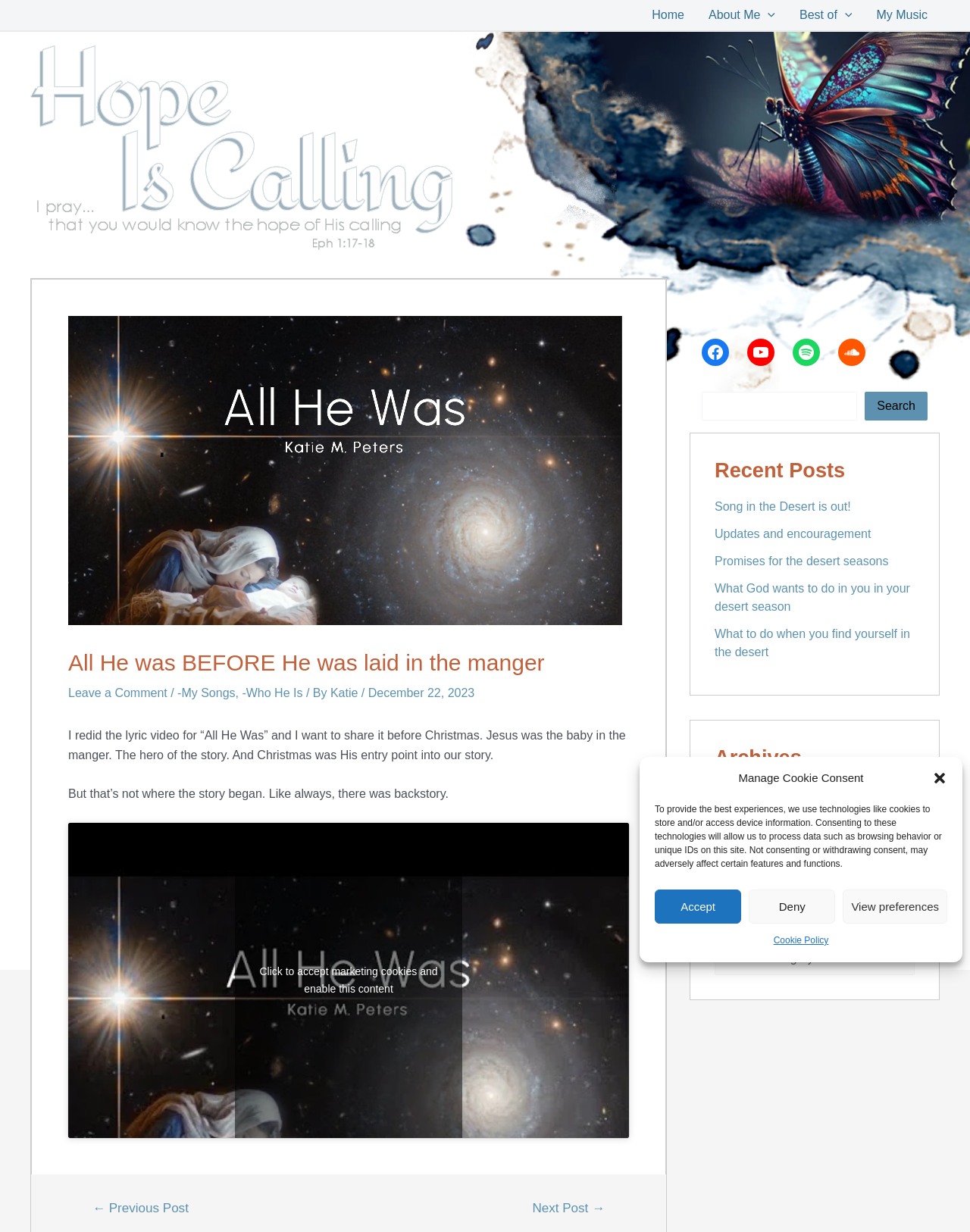Please respond in a single word or phrase: 
What is the name of the song in the article?

All He Was